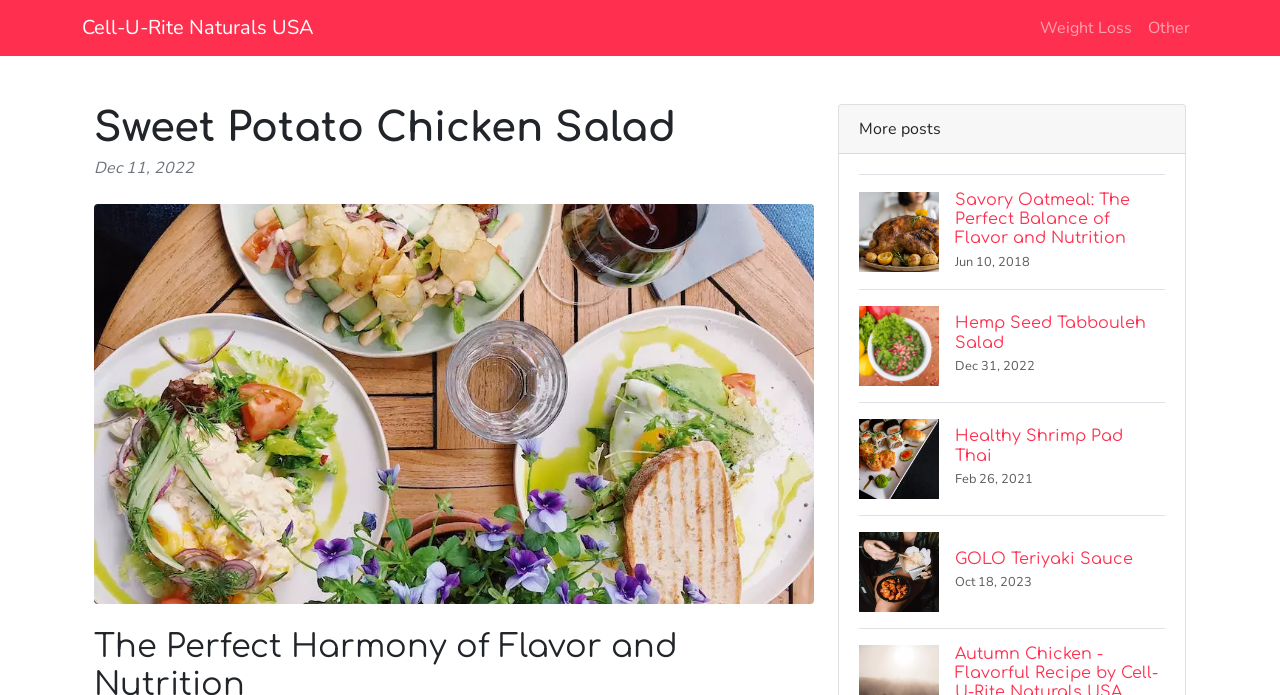Pinpoint the bounding box coordinates of the clickable area necessary to execute the following instruction: "view Sweet Potato Chicken Salad recipe". The coordinates should be given as four float numbers between 0 and 1, namely [left, top, right, bottom].

[0.073, 0.15, 0.636, 0.219]